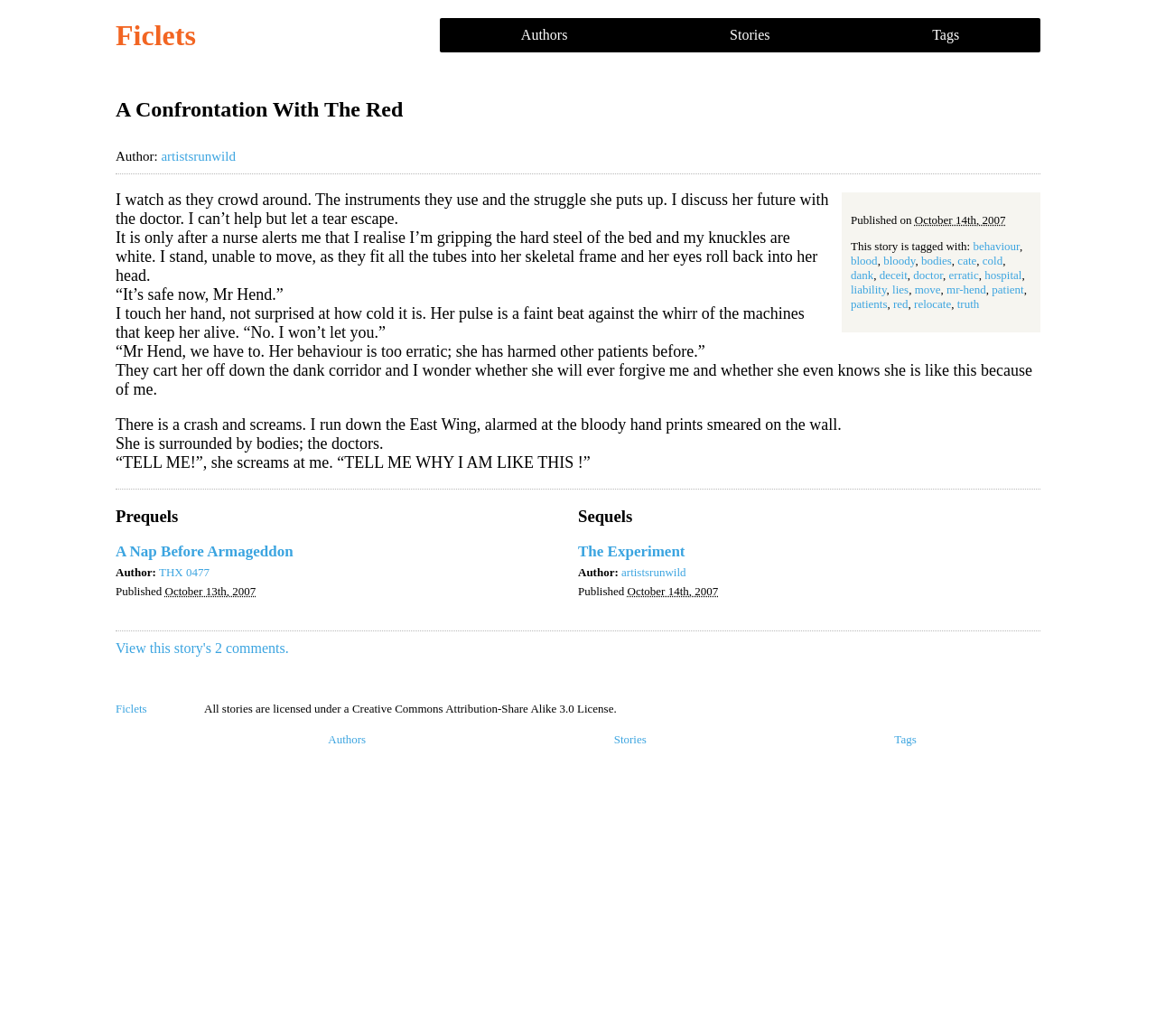Can you pinpoint the bounding box coordinates for the clickable element required for this instruction: "Read the comments of this story"? The coordinates should be four float numbers between 0 and 1, i.e., [left, top, right, bottom].

[0.1, 0.618, 0.25, 0.633]